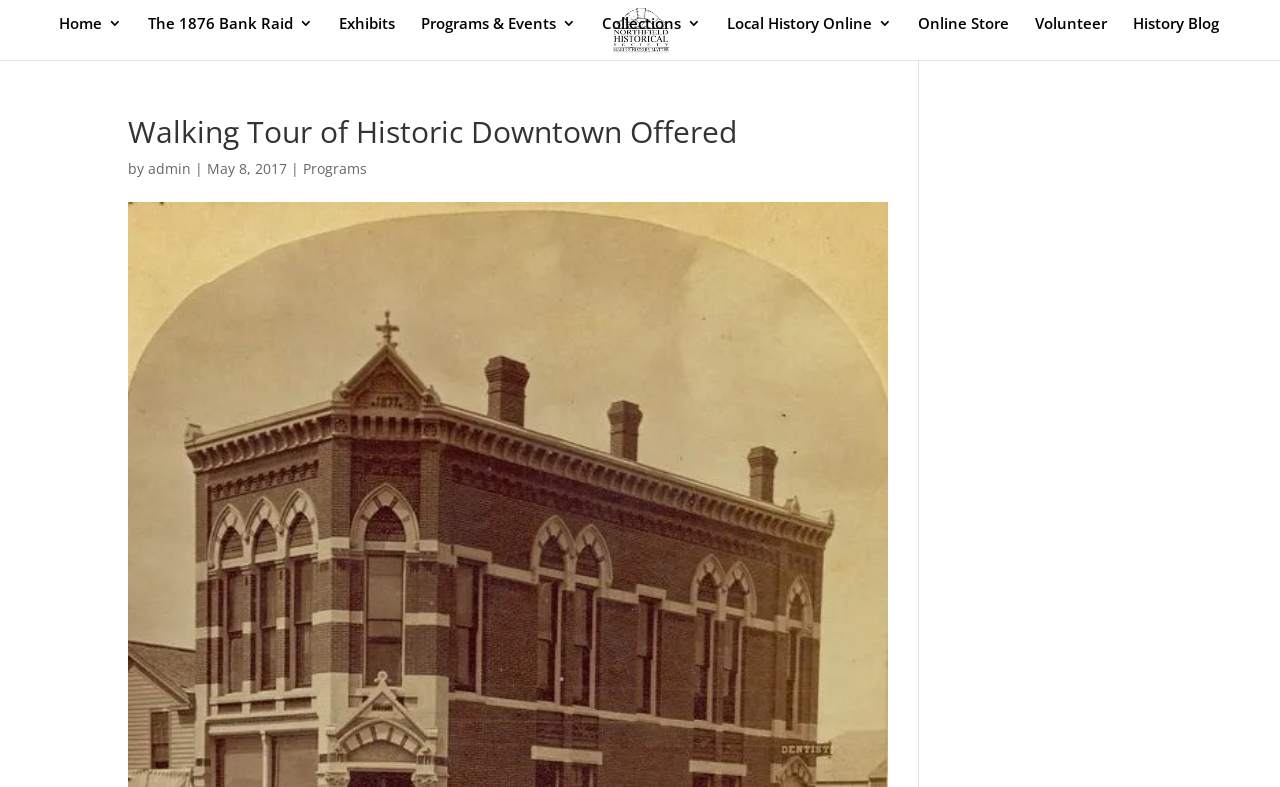Using details from the image, please answer the following question comprehensively:
What is the date mentioned in the webpage?

I found the date by looking at the text 'May 8, 2017' which is located below the heading 'Walking Tour of Historic Downtown Offered'.